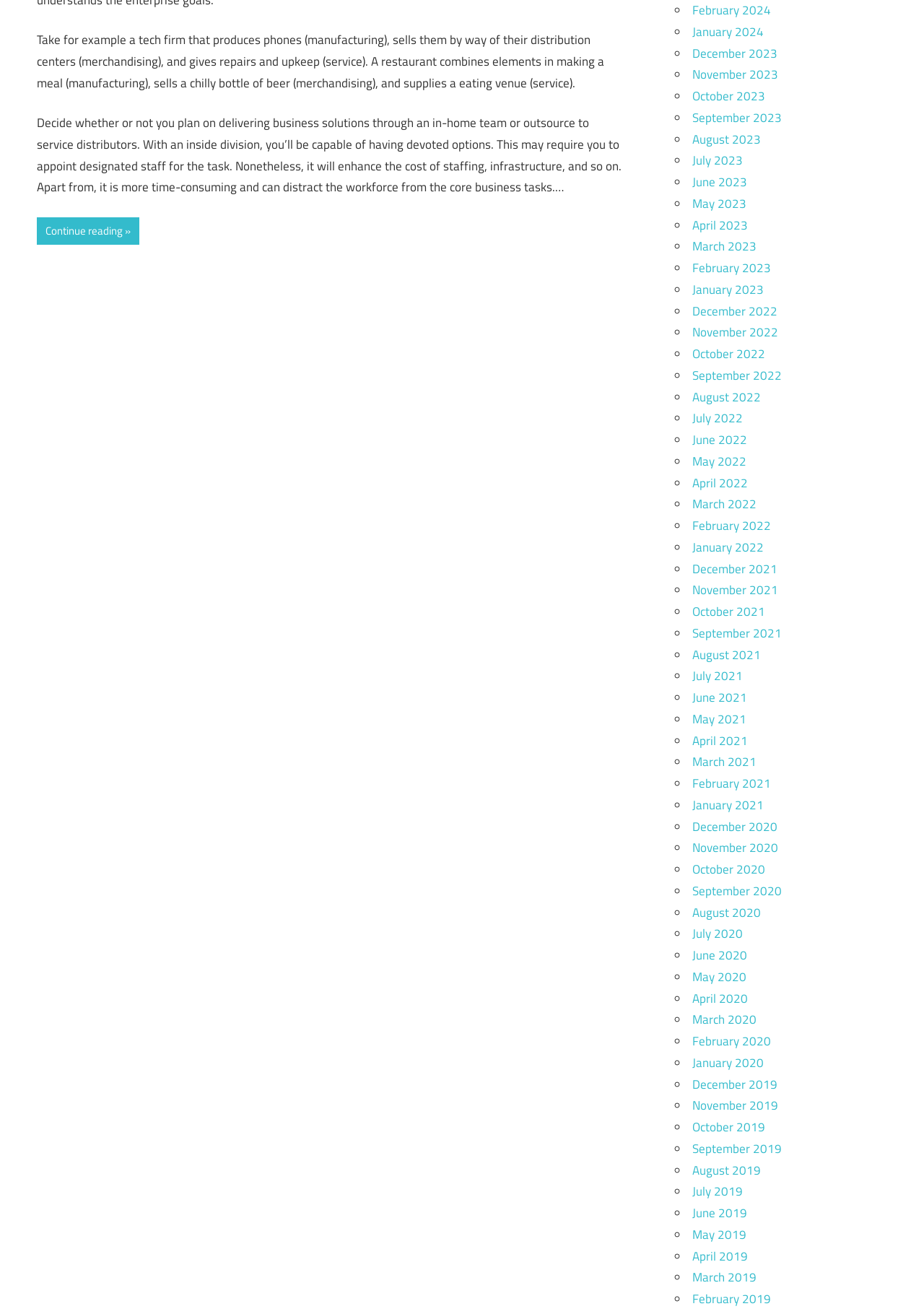Identify the bounding box coordinates of the region I need to click to complete this instruction: "Read more about business solutions".

[0.04, 0.165, 0.151, 0.186]